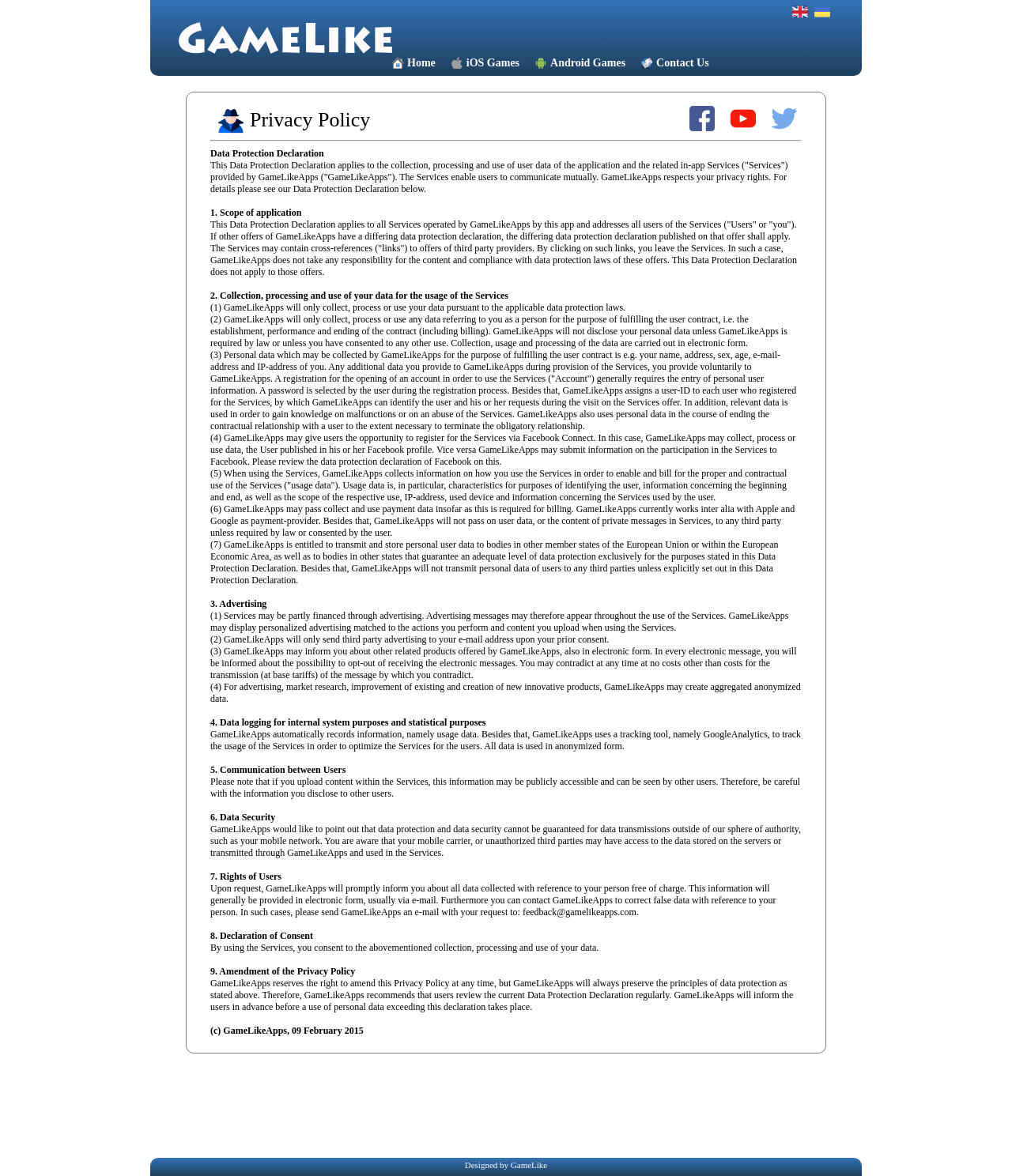Using the information in the image, give a detailed answer to the following question: How can users correct false data about themselves?

According to the webpage, users can contact GameLikeApps to correct false data with reference to their person, and GameLikeApps will provide the necessary information and assistance to rectify the issue.